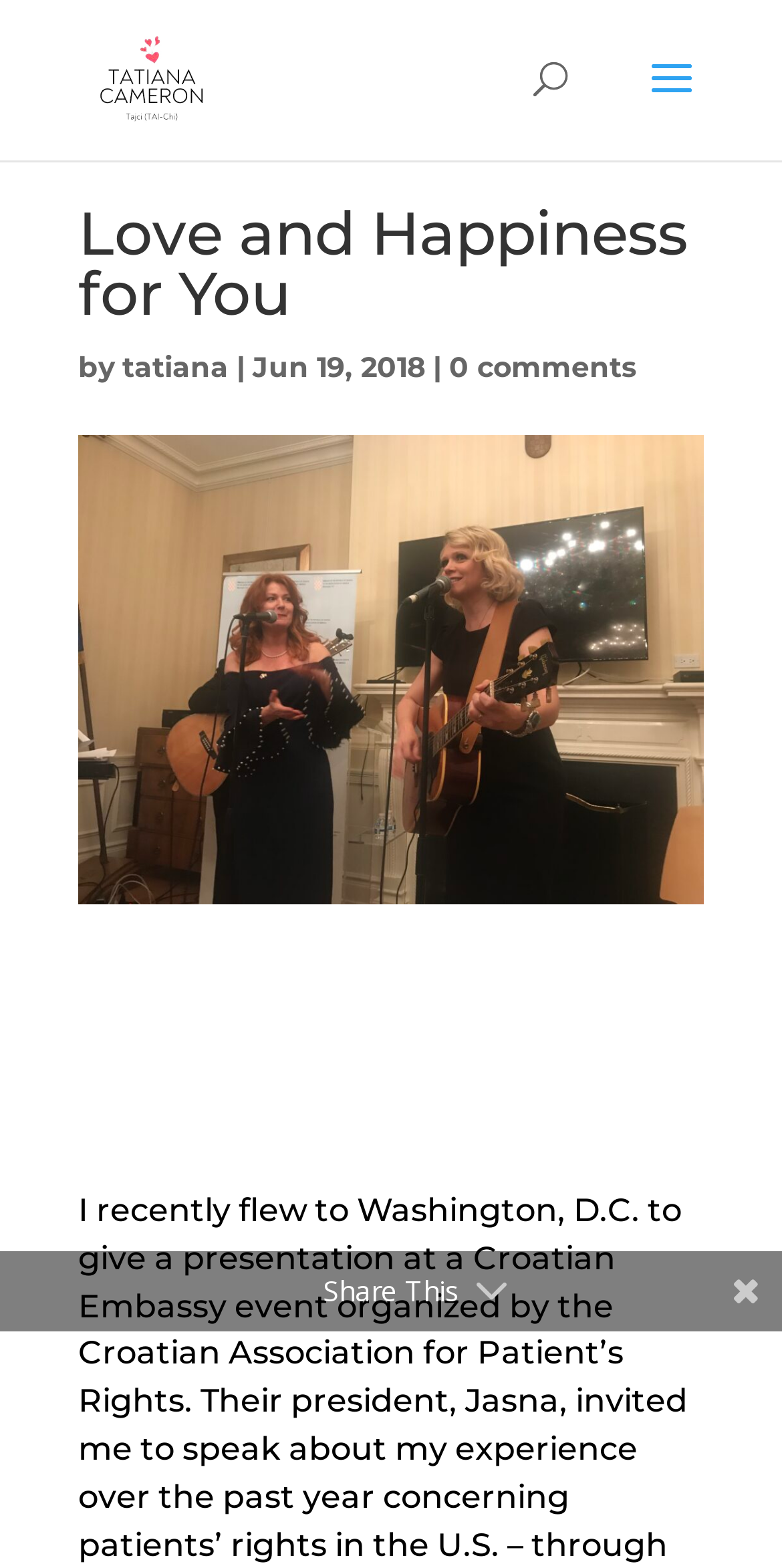Please identify the primary heading on the webpage and return its text.

Love and Happiness for You